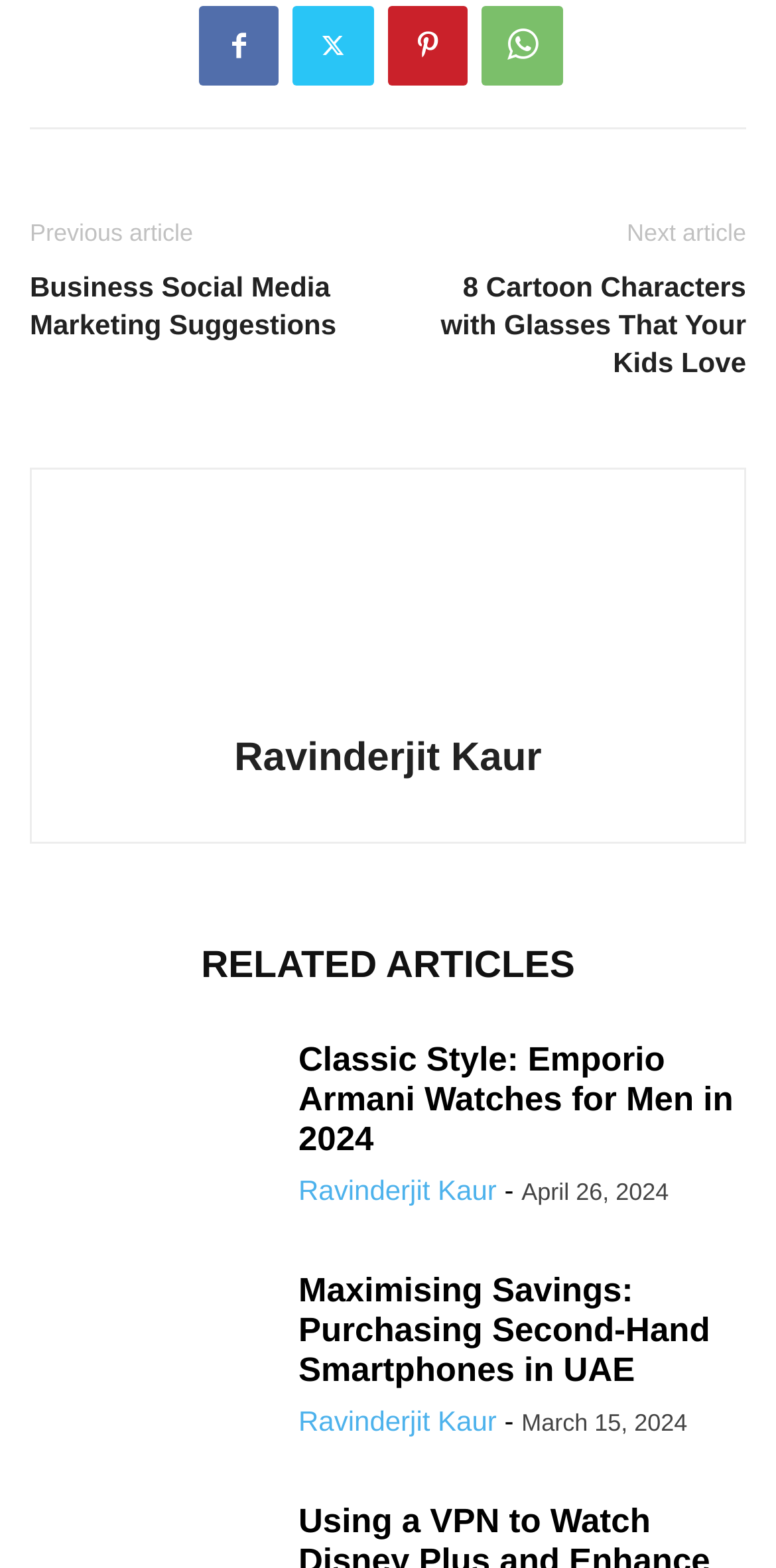From the element description: "Facebook", extract the bounding box coordinates of the UI element. The coordinates should be expressed as four float numbers between 0 and 1, in the order [left, top, right, bottom].

[0.256, 0.004, 0.359, 0.054]